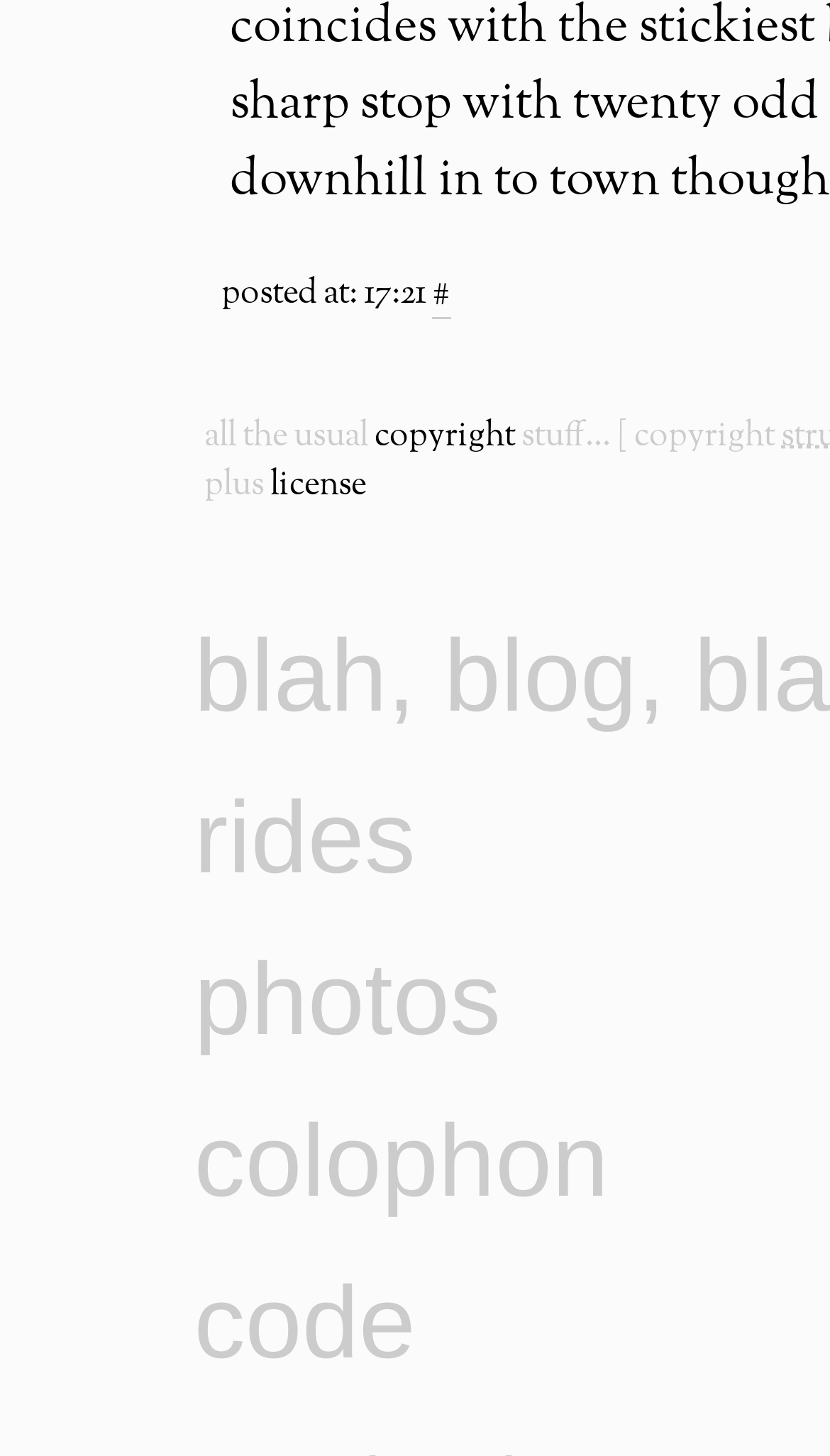Locate the bounding box coordinates for the element described below: "copyright". The coordinates must be four float values between 0 and 1, formatted as [left, top, right, bottom].

[0.451, 0.283, 0.621, 0.315]